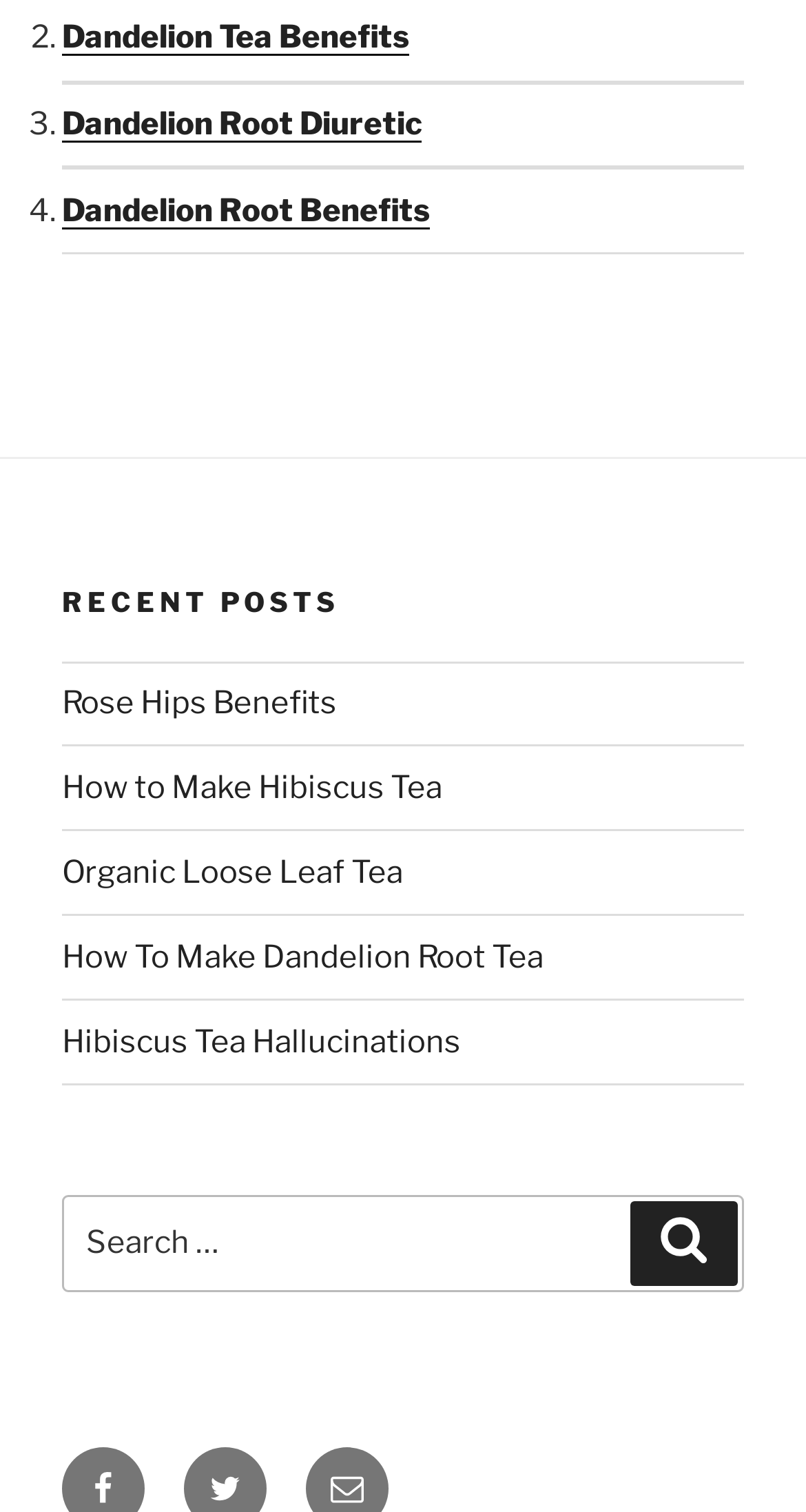What is the last link in the list of benefits?
Answer the question with detailed information derived from the image.

I looked at the list of links at the top of the page and found that the last link is 'Dandelion Root Benefits'.